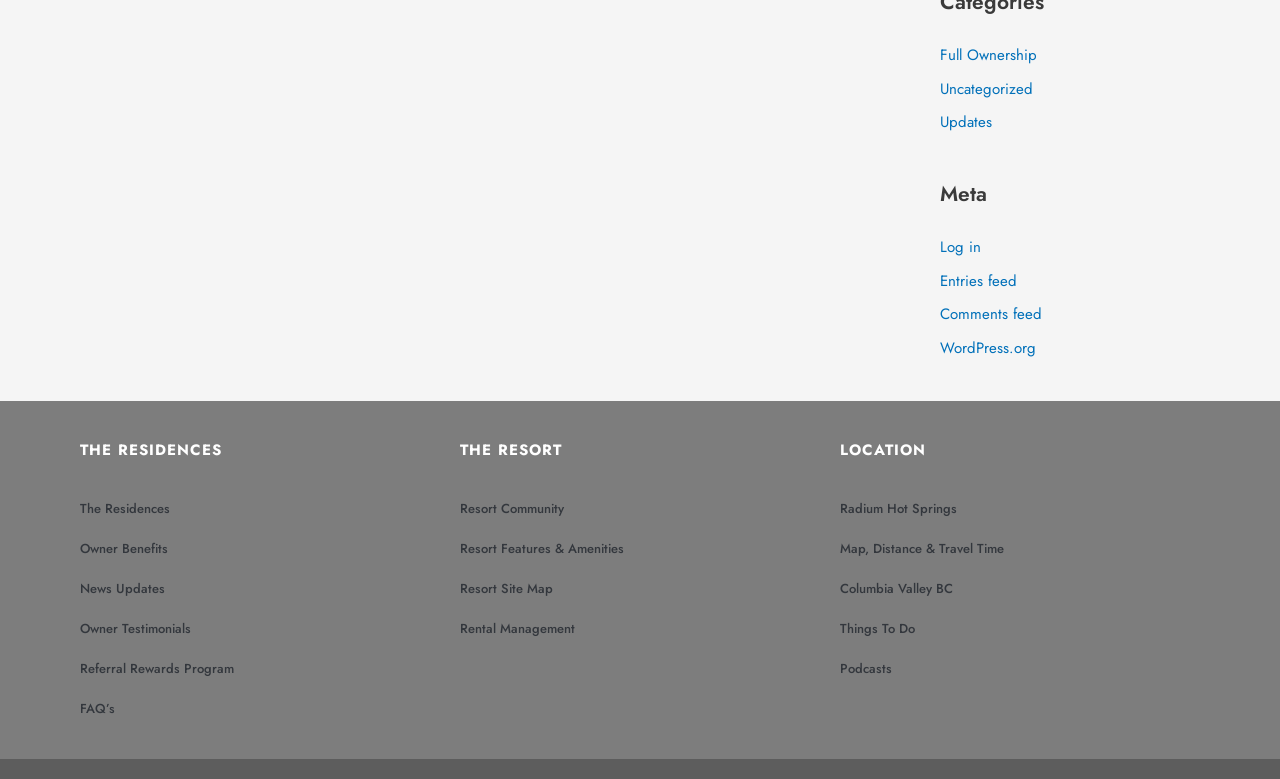Based on the element description: "Entries feed", identify the UI element and provide its bounding box coordinates. Use four float numbers between 0 and 1, [left, top, right, bottom].

[0.734, 0.346, 0.795, 0.374]